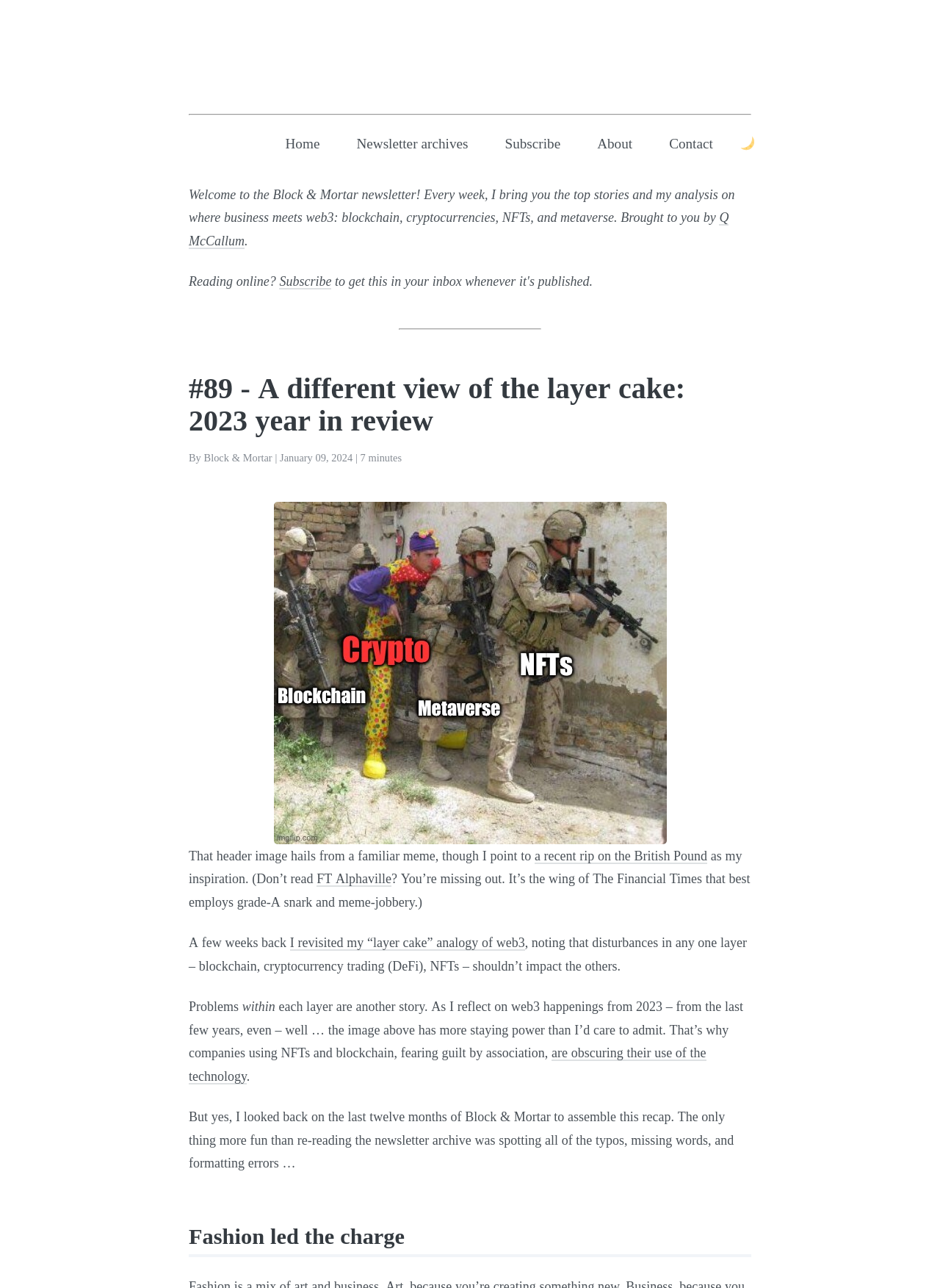What is the name of the newsletter?
Answer the question with detailed information derived from the image.

I found the answer by looking at the logo at the top of the page, which says 'Block & Mortar'. This suggests that the newsletter is called Block & Mortar.